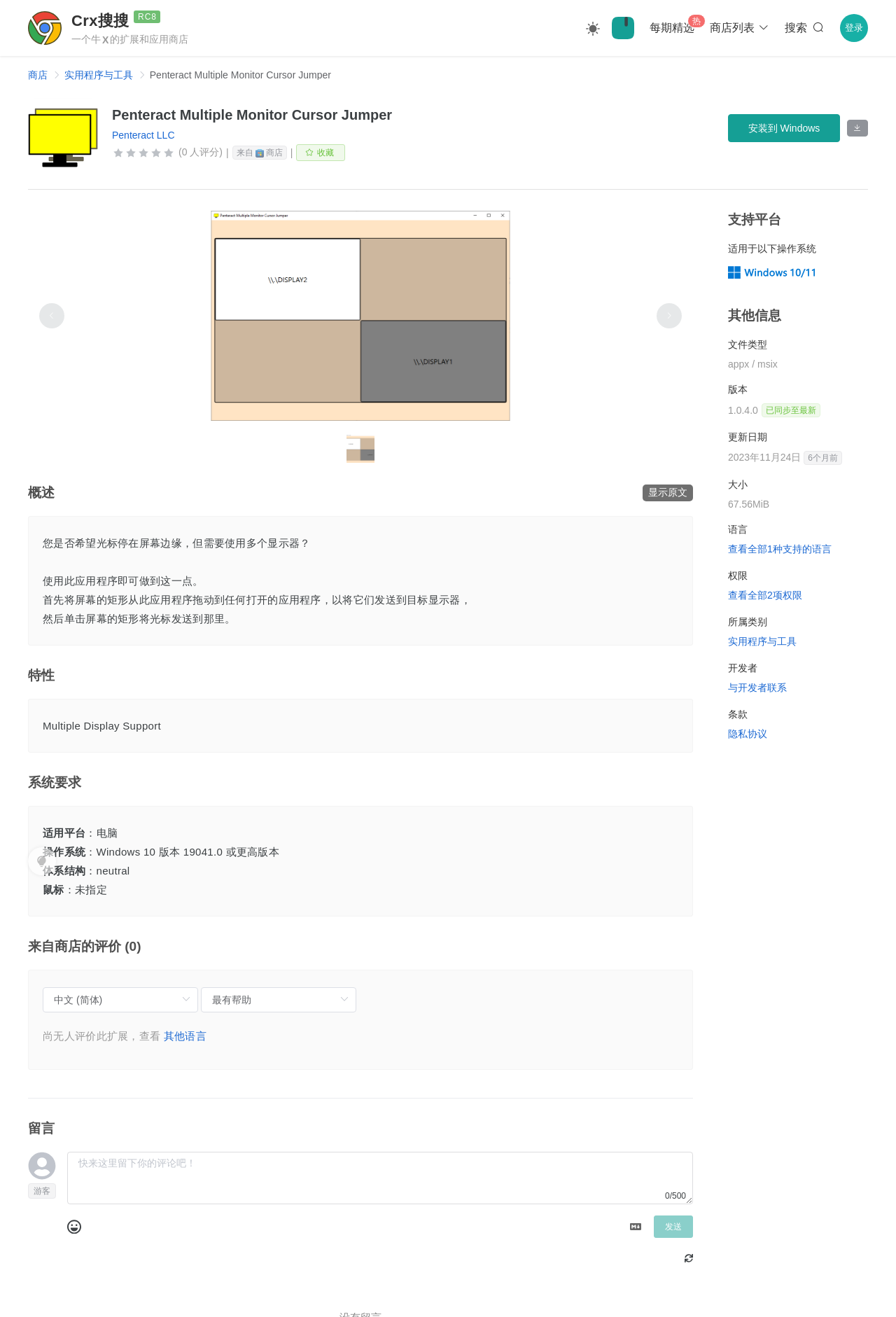What is the file type of this application?
Can you provide an in-depth and detailed response to the question?

I found the answer by looking at the other information section of the webpage, which lists '文件类型' as 'appx / msix'. This indicates that the file type of this application is appx / msix.